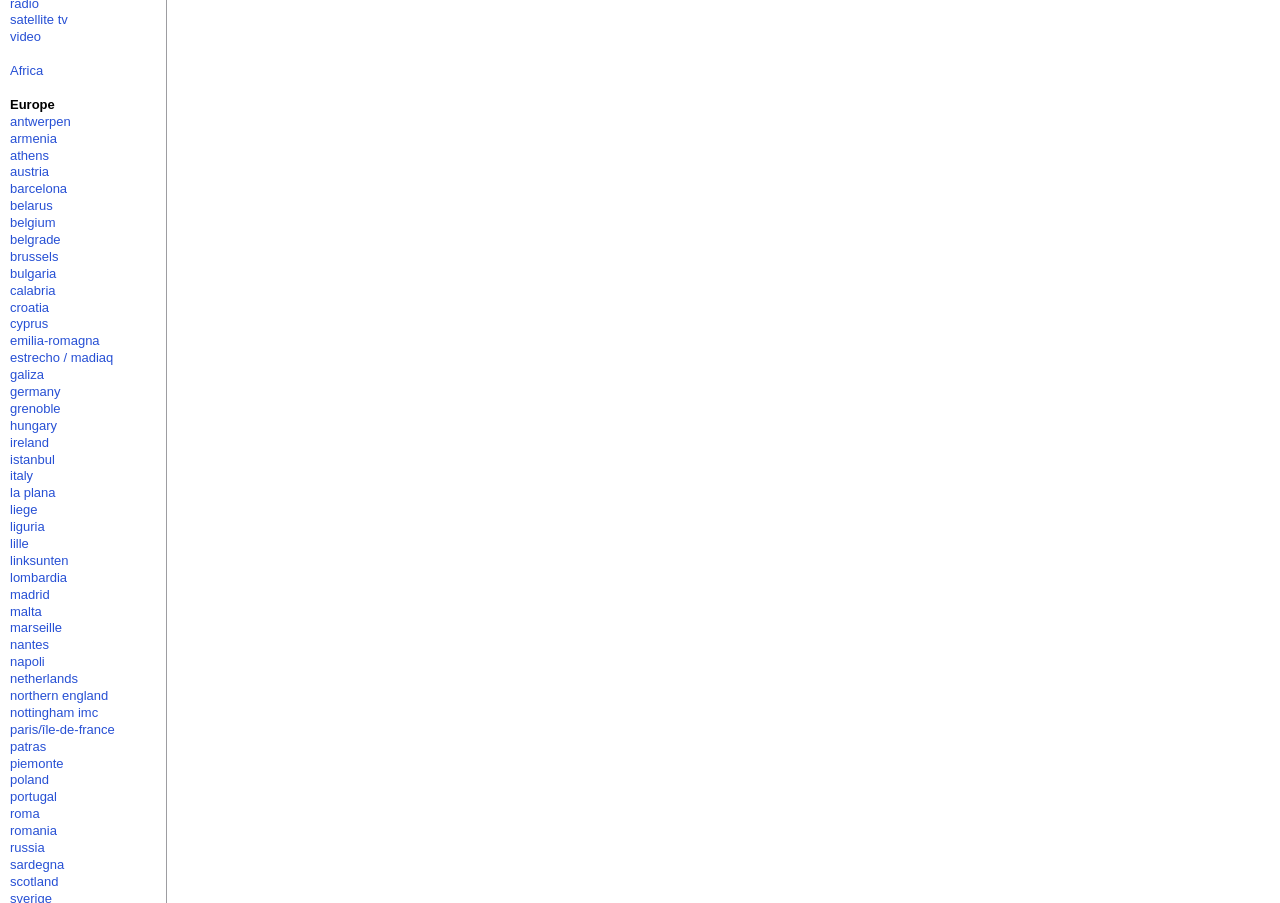Bounding box coordinates should be provided in the format (top-left x, top-left y, bottom-right x, bottom-right y) with all values between 0 and 1. Identify the bounding box for this UI element: estrecho / madiaq

[0.008, 0.388, 0.089, 0.404]